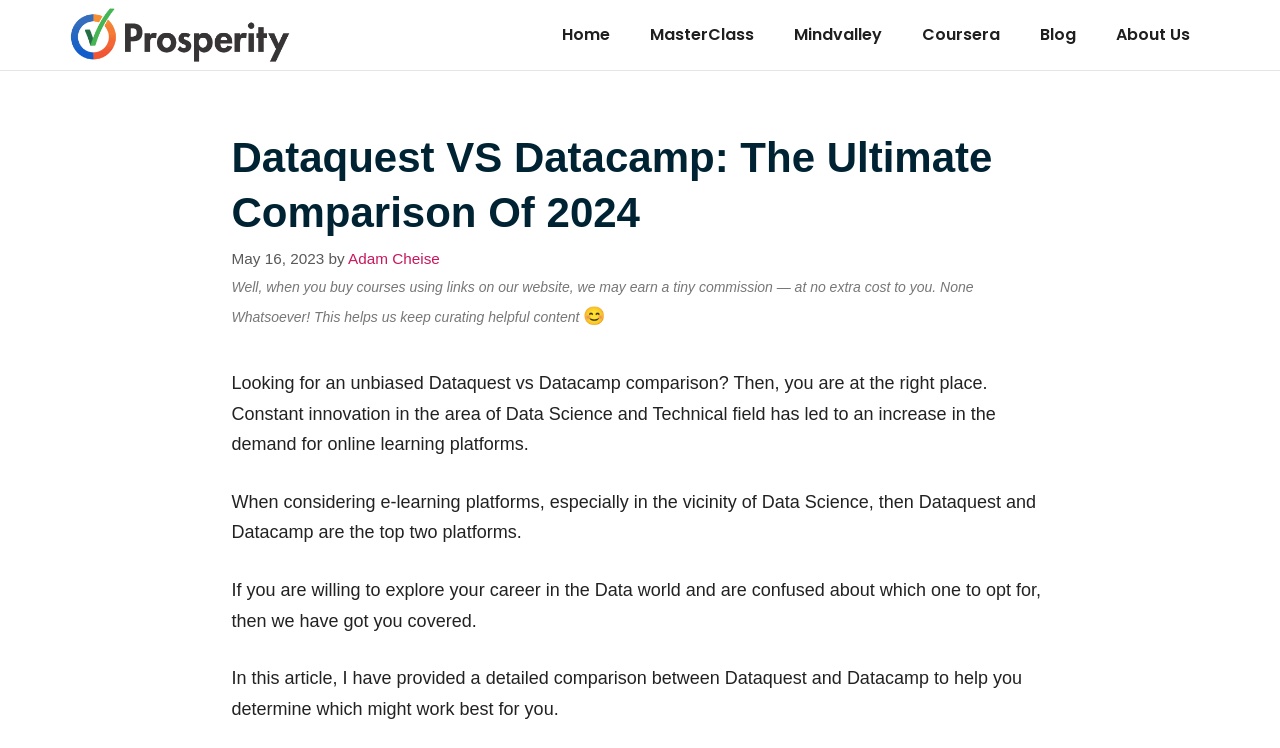What are the two online learning platforms being compared?
Provide a detailed answer to the question, using the image to inform your response.

I determined the two online learning platforms being compared by reading the introductory text, which mentions that Dataquest and Datacamp are the top two platforms in the area of Data Science.